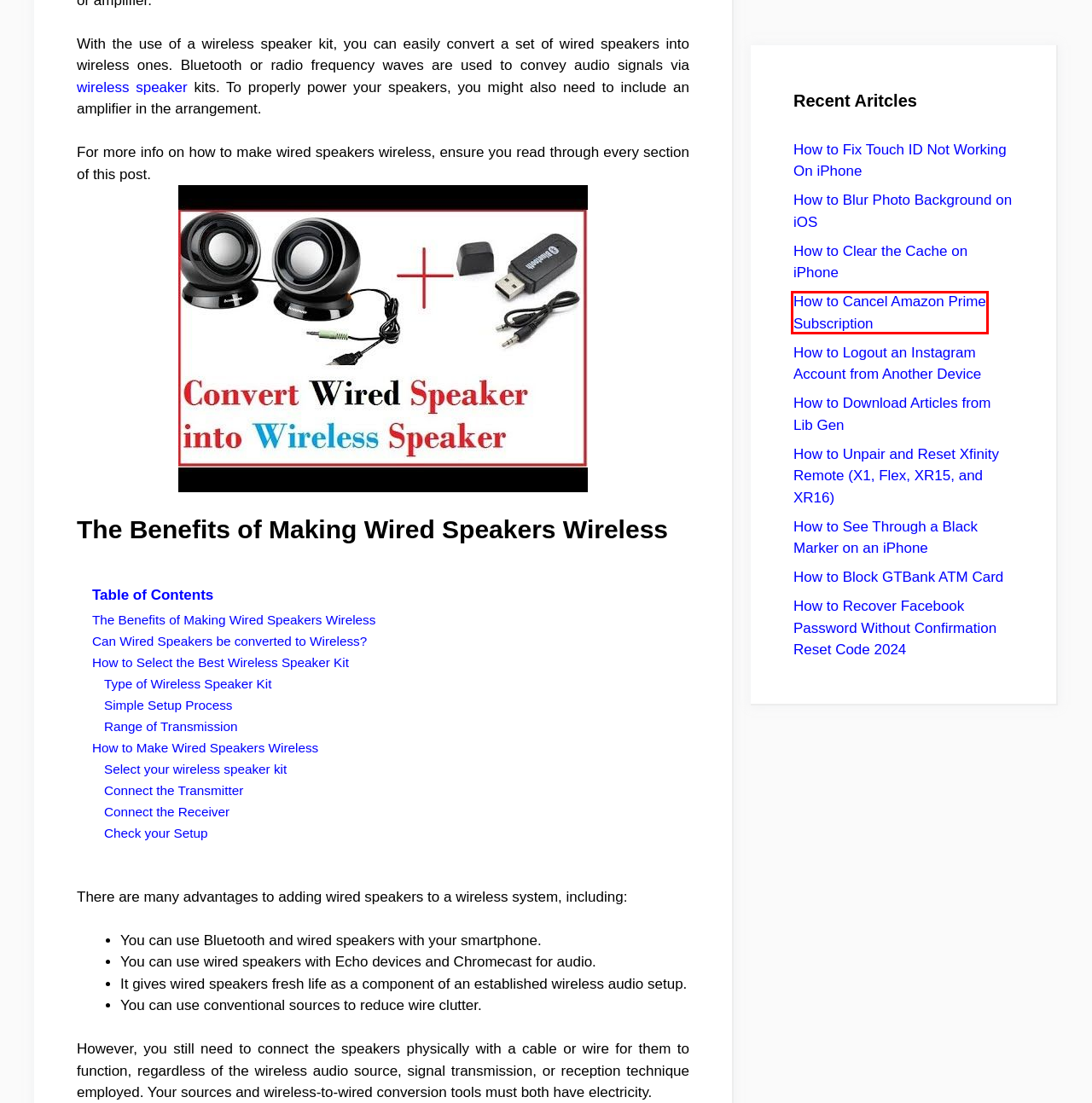You are presented with a screenshot of a webpage with a red bounding box. Select the webpage description that most closely matches the new webpage after clicking the element inside the red bounding box. The options are:
A. How to Blur Photos on iPhone - Gadgetswright
B. How to Unpair Xfinity Remote: Xfinity.com Unpair
C. How to See Through Black Marker on iPhone - Gadgetswright
D. How to Recover Facebook Password Without Confirmation Reset Code
E. Best Cheapest Wireless Speakers - Gadgetswright
F. Fix Touch ID Not Working On iPhone – How to Fix - Gadgetswright
G. How to Cancel Subscriptions on Amazon Prime Video
H. How to Download from Library Genesis - Gadgetswright

G